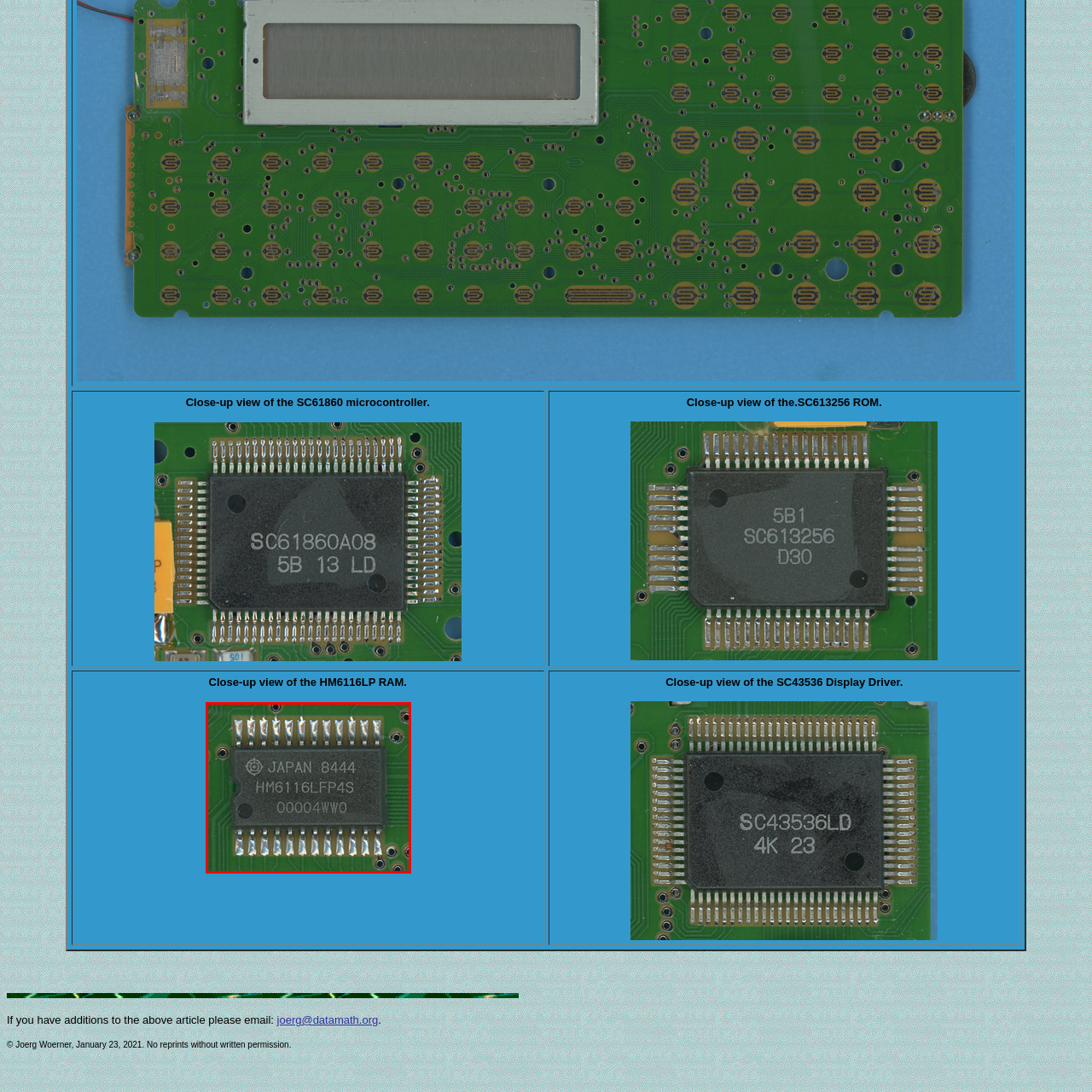Look closely at the image within the red-bordered box and thoroughly answer the question below, using details from the image: What is the significance of the HM6116LP RAM chip in computing and electronics?

The HM6116LP RAM chip is a critical component in computing and electronics, and its portrayal in the image highlights the significance of RAM in these fields. RAM plays a vital role in the functioning of electronic devices, and the chip's design and functionality are crucial to its performance.